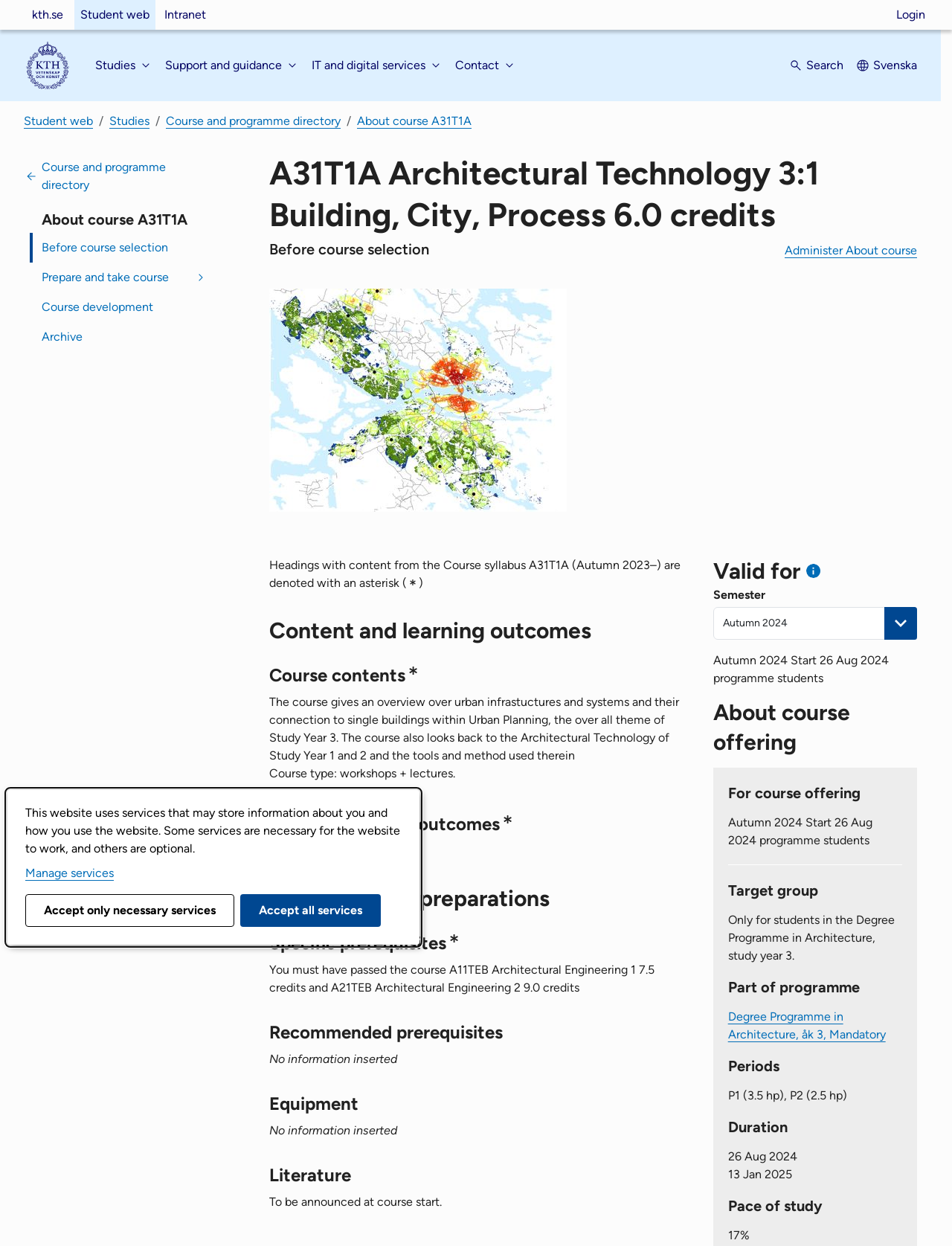Refer to the element description About course A31T1A and identify the corresponding bounding box in the screenshot. Format the coordinates as (top-left x, top-left y, bottom-right x, bottom-right y) with values in the range of 0 to 1.

[0.375, 0.091, 0.495, 0.103]